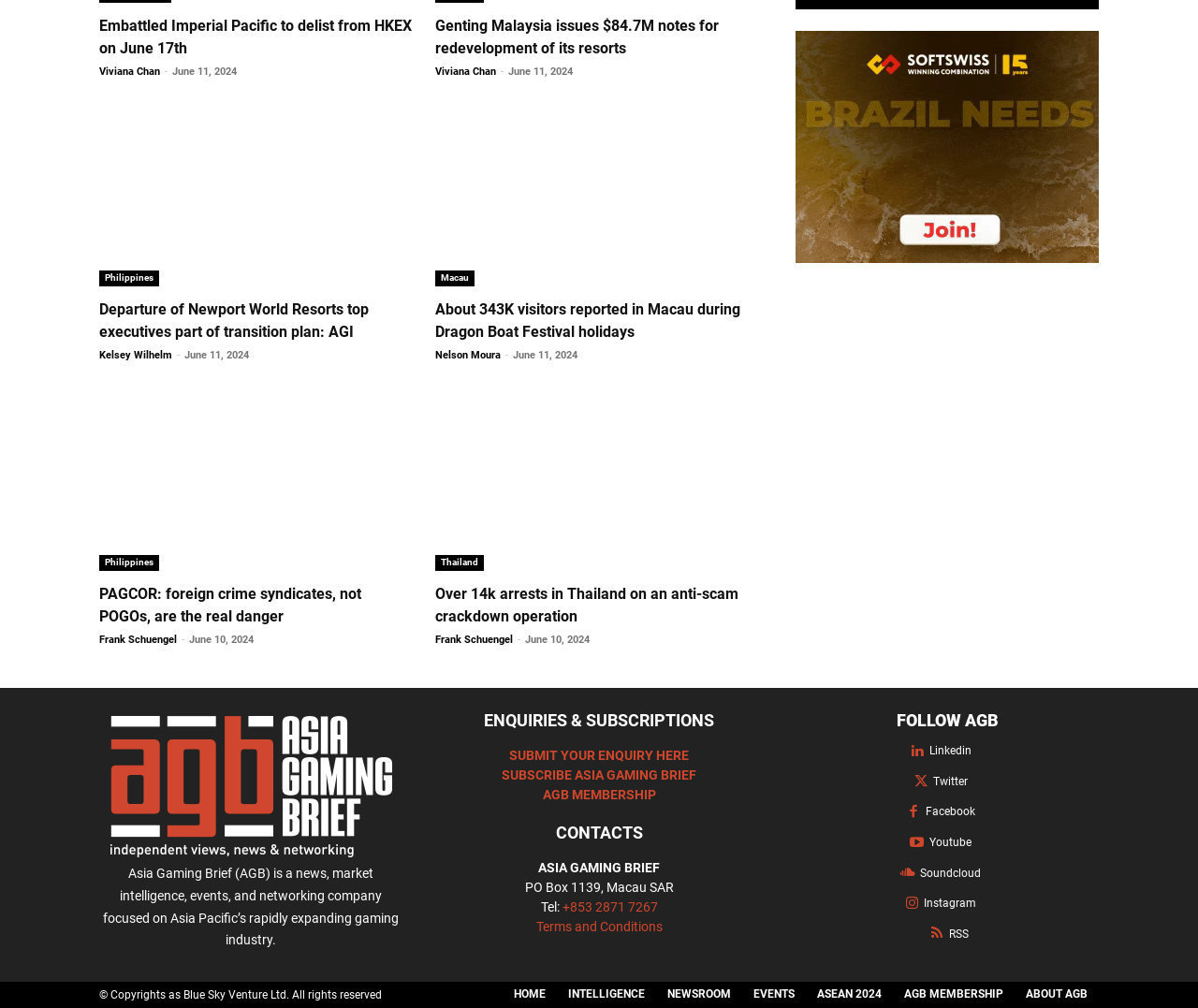Identify the bounding box coordinates of the clickable region to carry out the given instruction: "Click on the 'Embattled Imperial Pacific to delist from HKEX on June 17th' news link".

[0.083, 0.015, 0.346, 0.059]